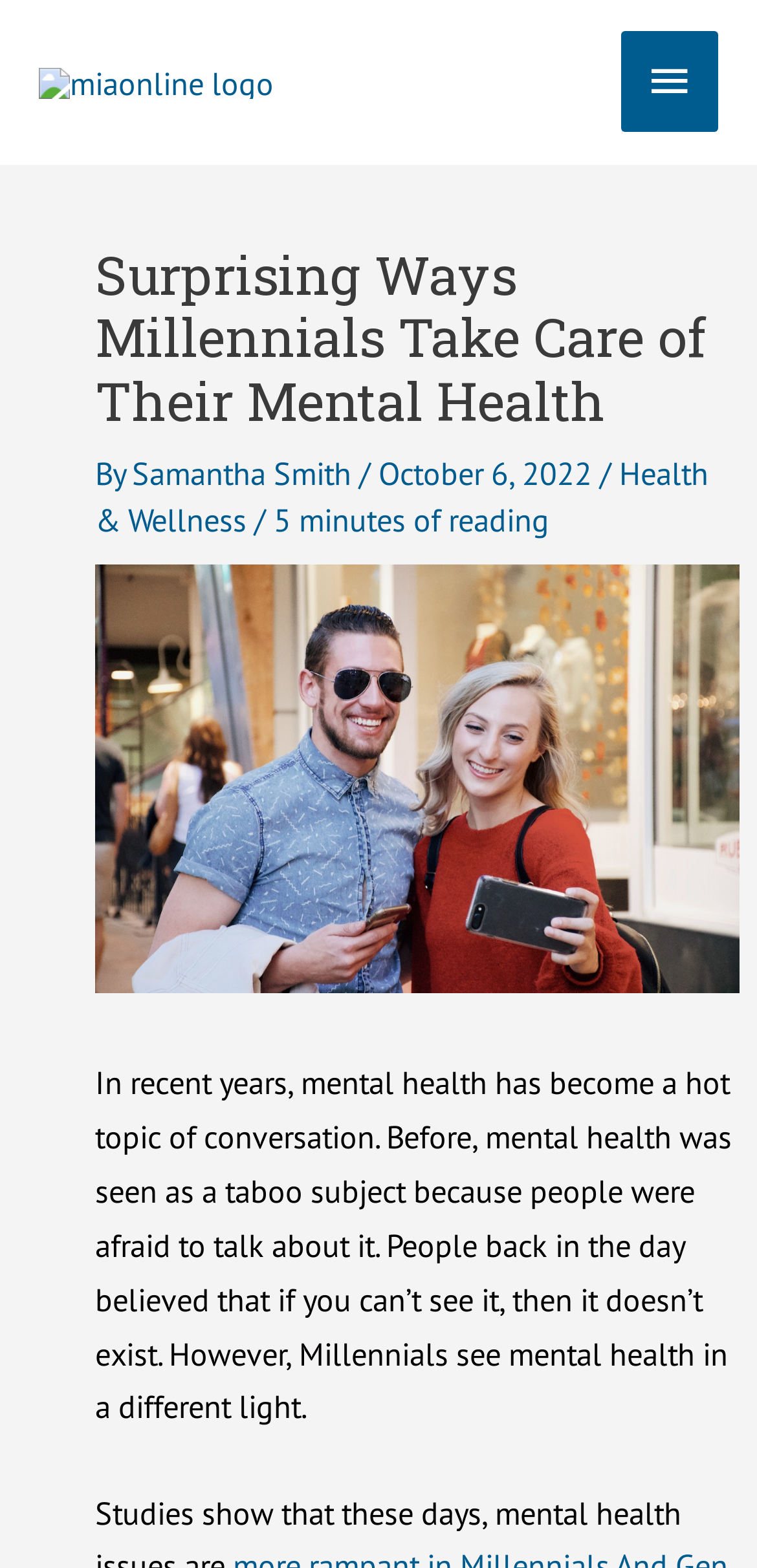What is the category of the article?
Carefully analyze the image and provide a detailed answer to the question.

The category of the article is Health & Wellness, which is mentioned in the breadcrumb trail below the main heading.